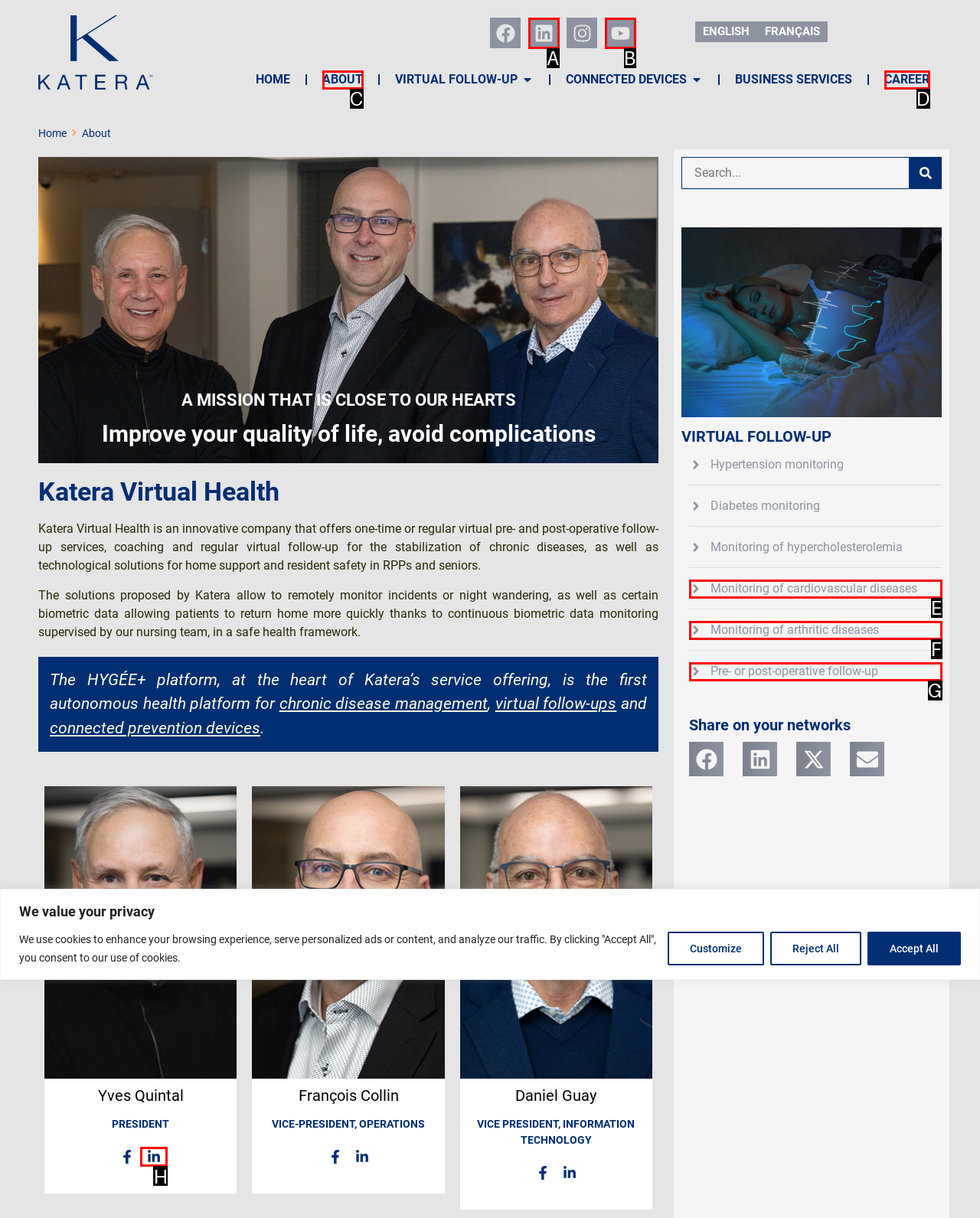From the available choices, determine which HTML element fits this description: Pre- or post-operative follow-up Respond with the correct letter.

G